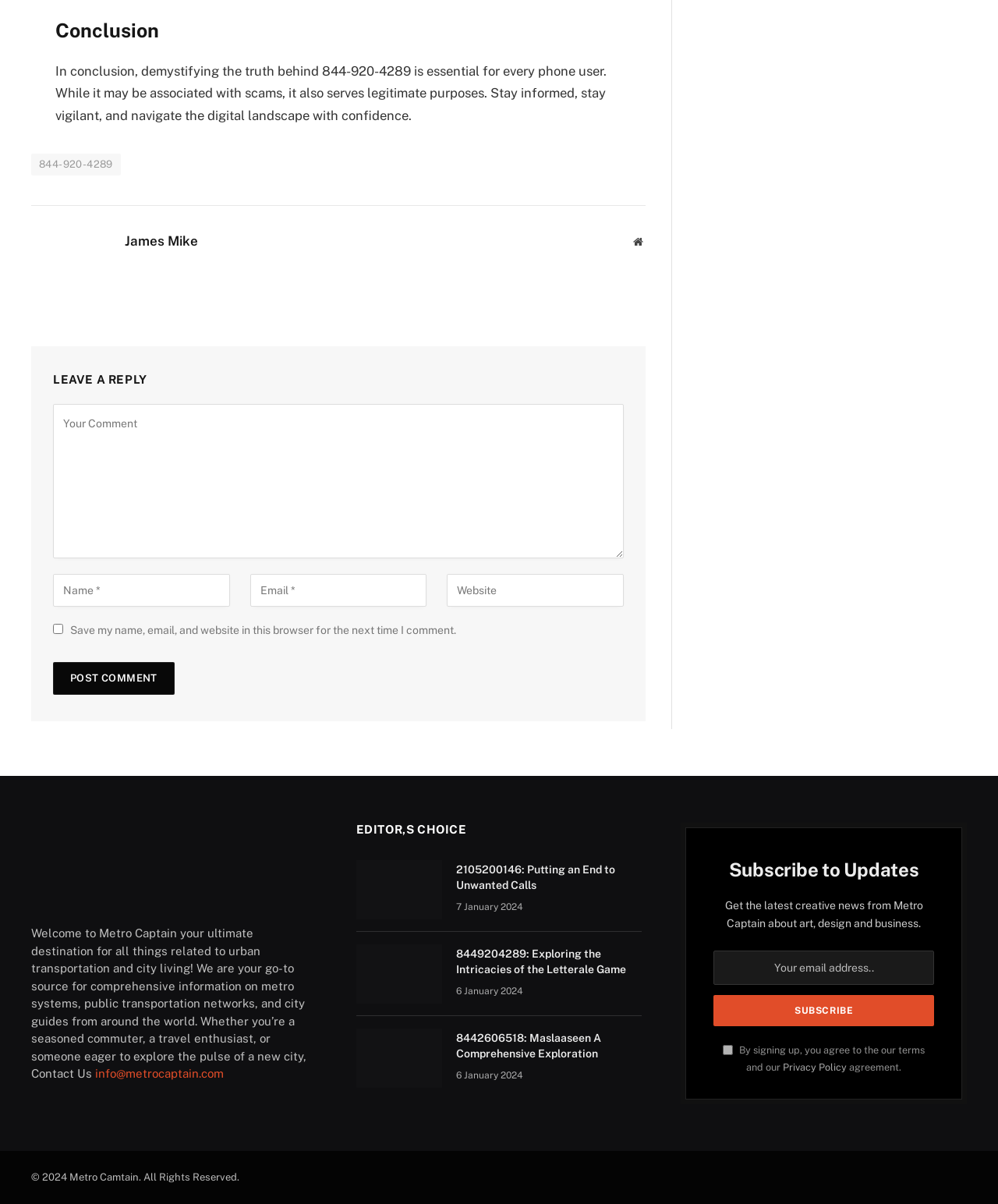Ascertain the bounding box coordinates for the UI element detailed here: "8442606518: Maslaaseen A Comprehensive Exploration". The coordinates should be provided as [left, top, right, bottom] with each value being a float between 0 and 1.

[0.457, 0.856, 0.643, 0.882]